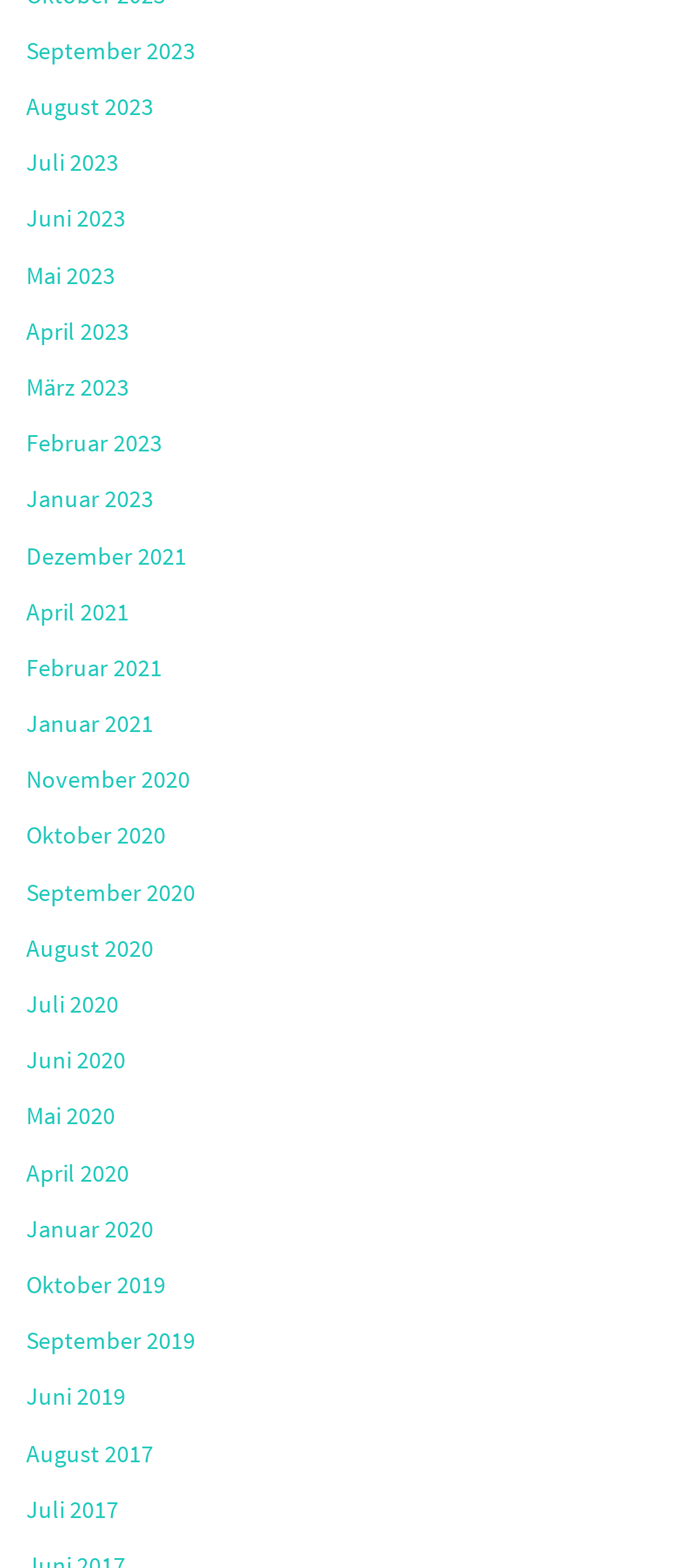How many months are listed from the year 2020?
Look at the screenshot and respond with a single word or phrase.

6